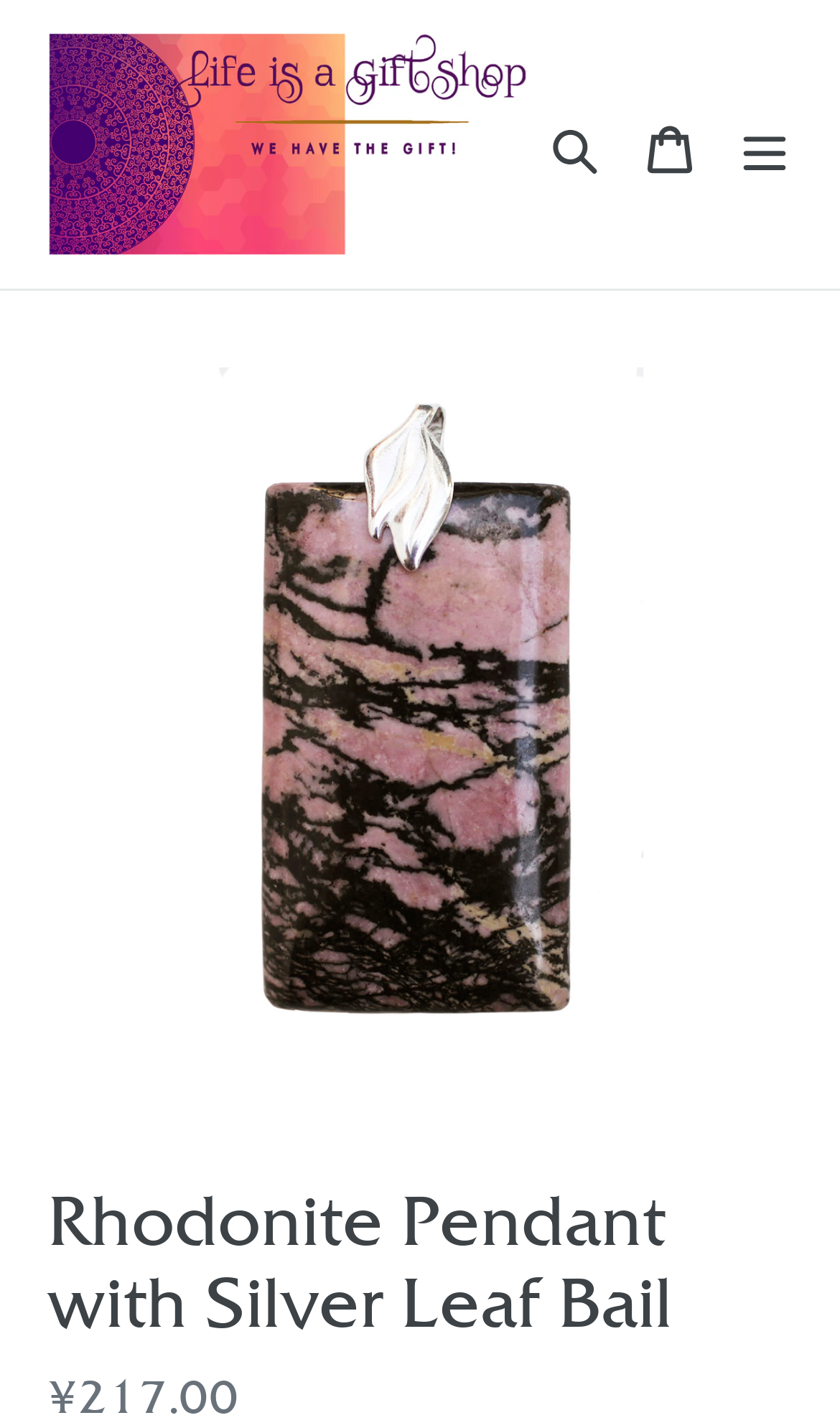Is the search function available on this webpage?
Using the visual information from the image, give a one-word or short-phrase answer.

Yes